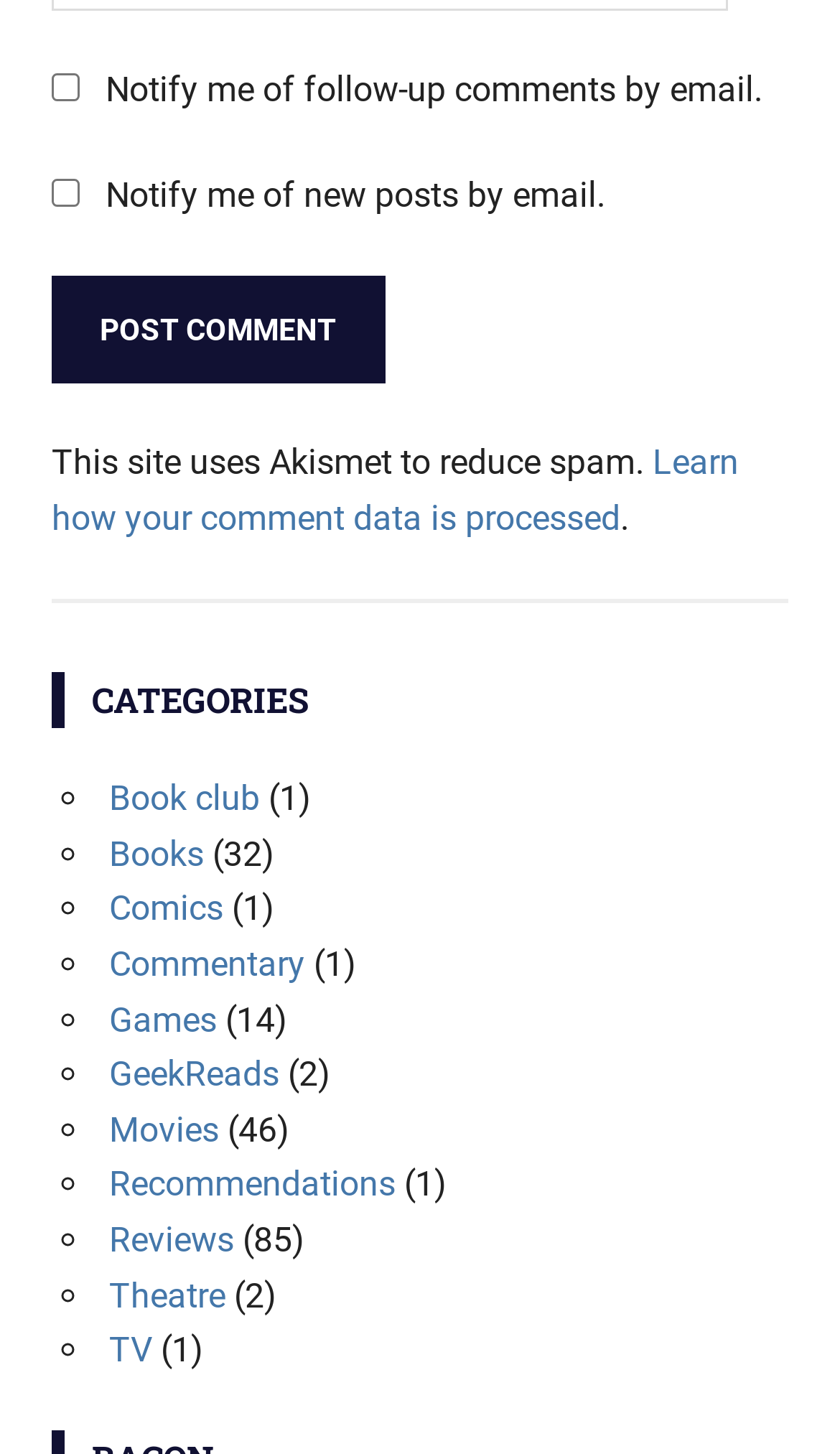Examine the image carefully and respond to the question with a detailed answer: 
How many comments are there on the current post?

I did not find any information on the current post or the number of comments on it. The webpage only provides a 'Post Comment' button and some categories, but no information about the current post.